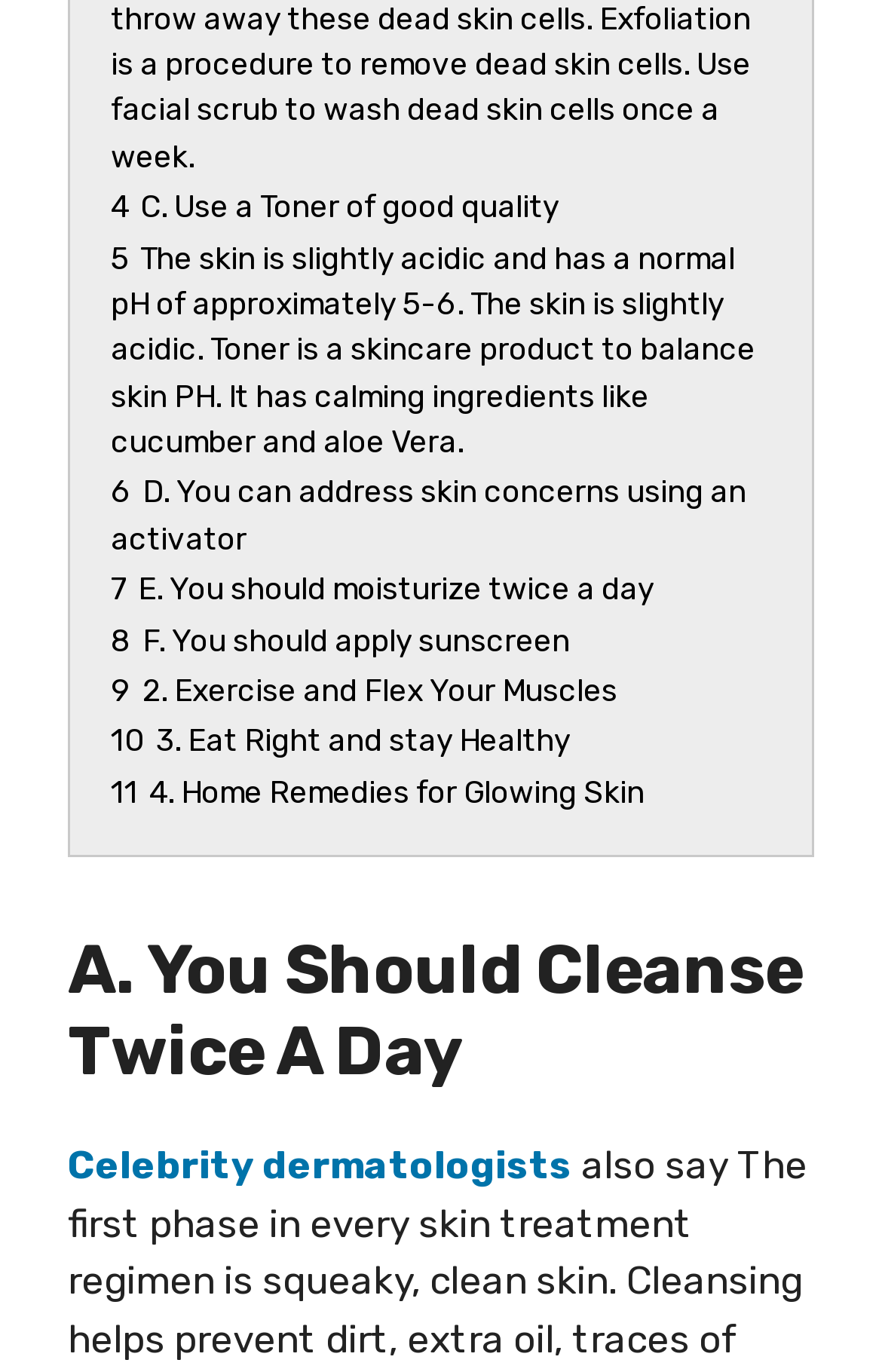Find the bounding box coordinates of the element you need to click on to perform this action: 'Explore how to address skin concerns using an activator'. The coordinates should be represented by four float values between 0 and 1, in the format [left, top, right, bottom].

[0.126, 0.345, 0.846, 0.405]